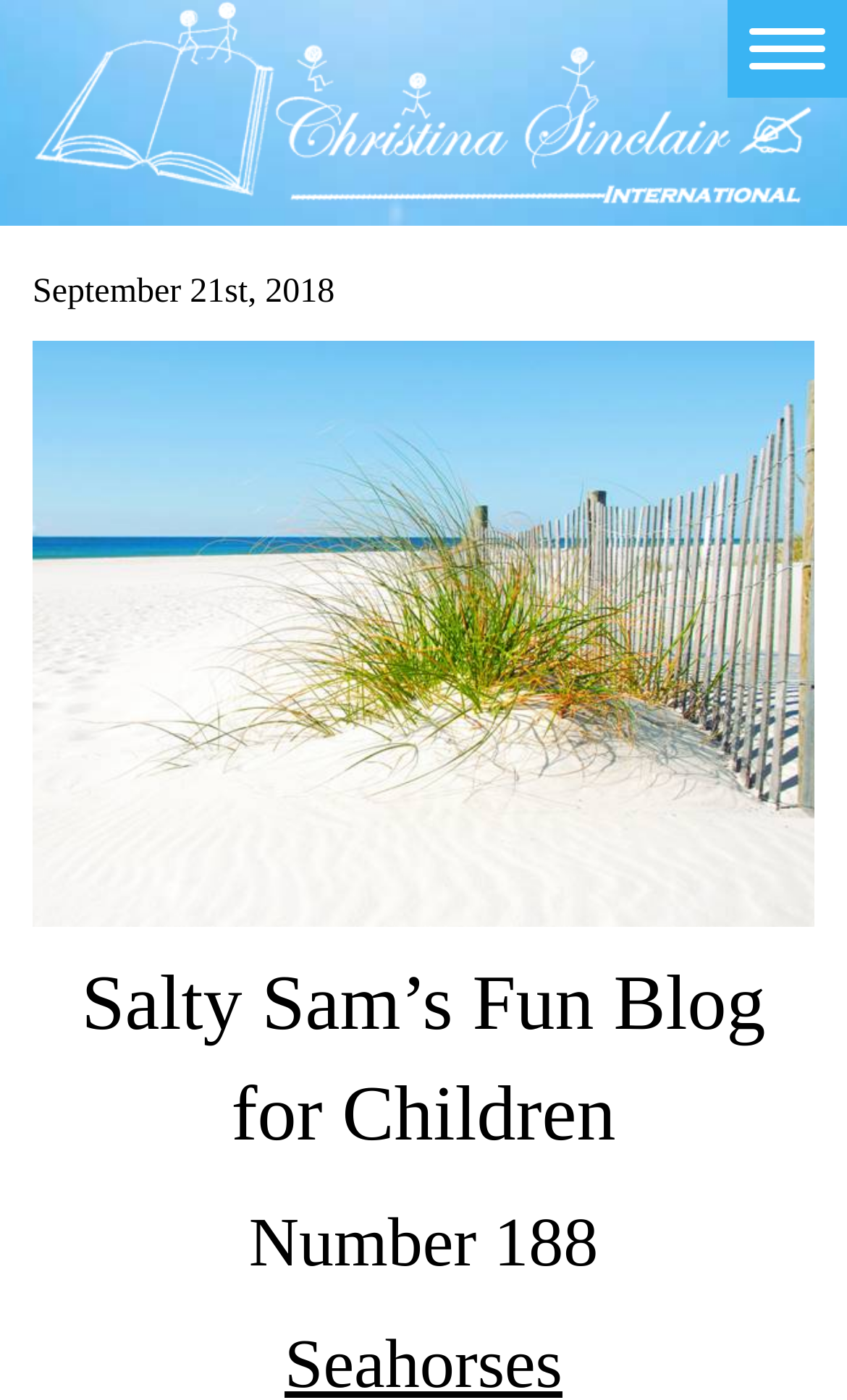From the given element description: "Home", find the bounding box for the UI element. Provide the coordinates as four float numbers between 0 and 1, in the order [left, top, right, bottom].

[0.154, 0.068, 0.308, 0.11]